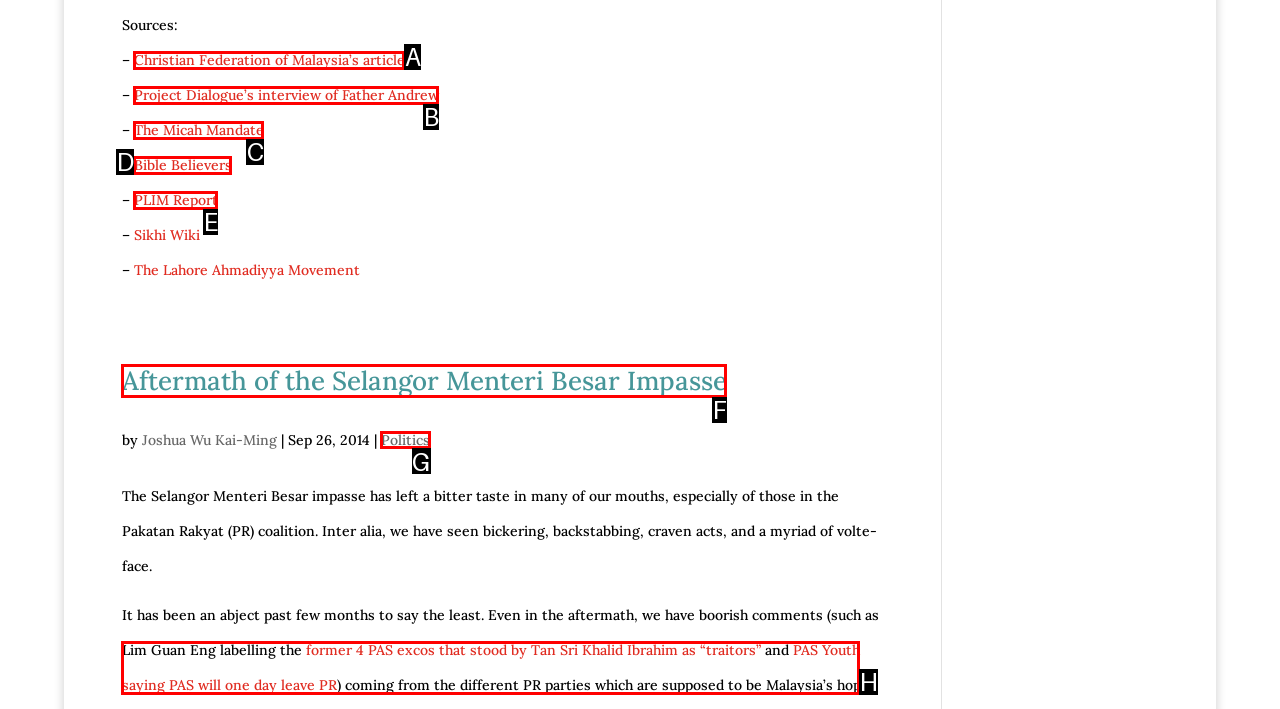Show which HTML element I need to click to perform this task: Visit the webpage about Politics Answer with the letter of the correct choice.

G